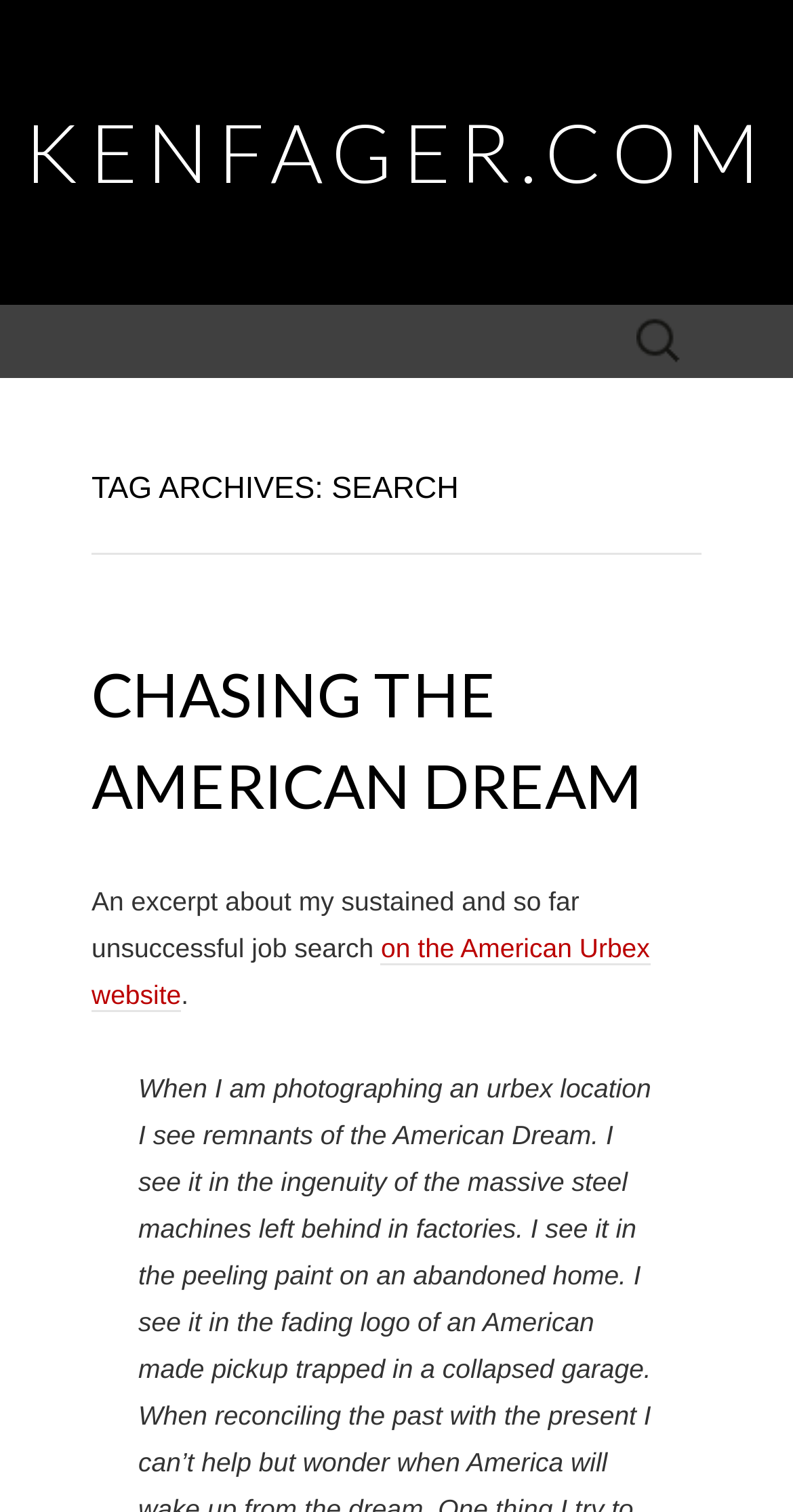What is the topic of the first article? Based on the image, give a response in one word or a short phrase.

Job search